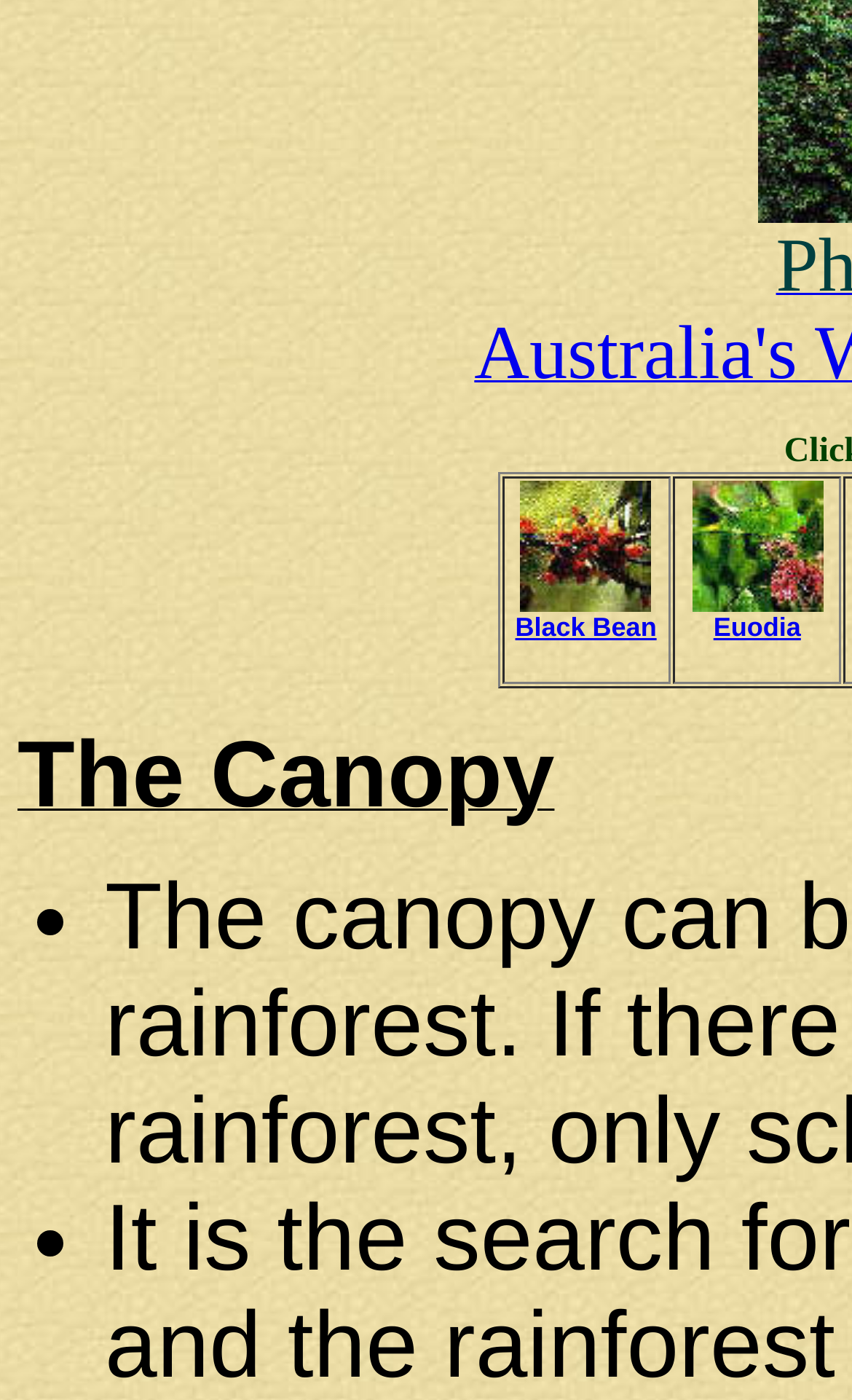Find and provide the bounding box coordinates for the UI element described with: "Euodia".

[0.812, 0.454, 0.966, 0.498]